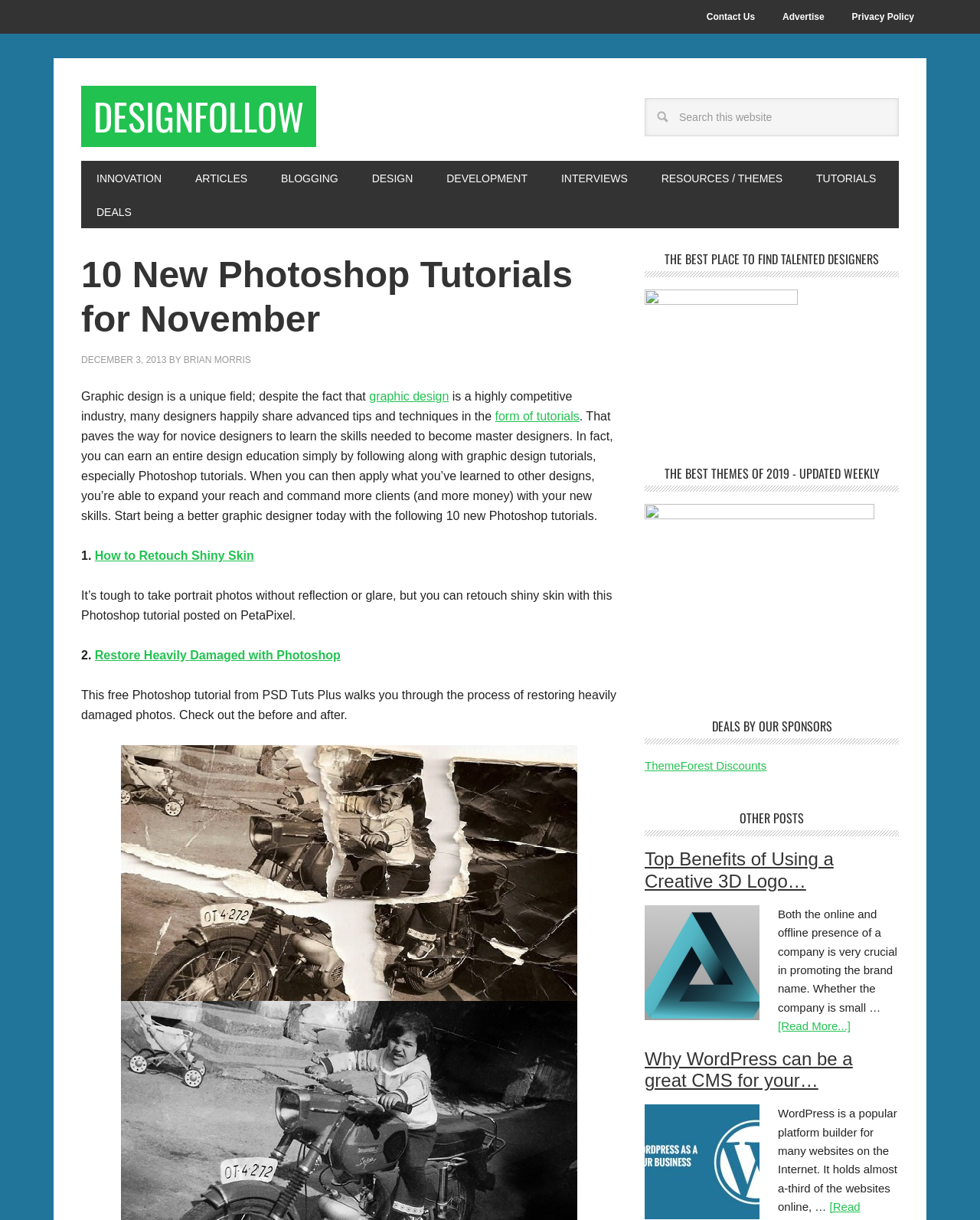What is the main topic of this webpage?
Provide a concise answer using a single word or phrase based on the image.

Graphic design